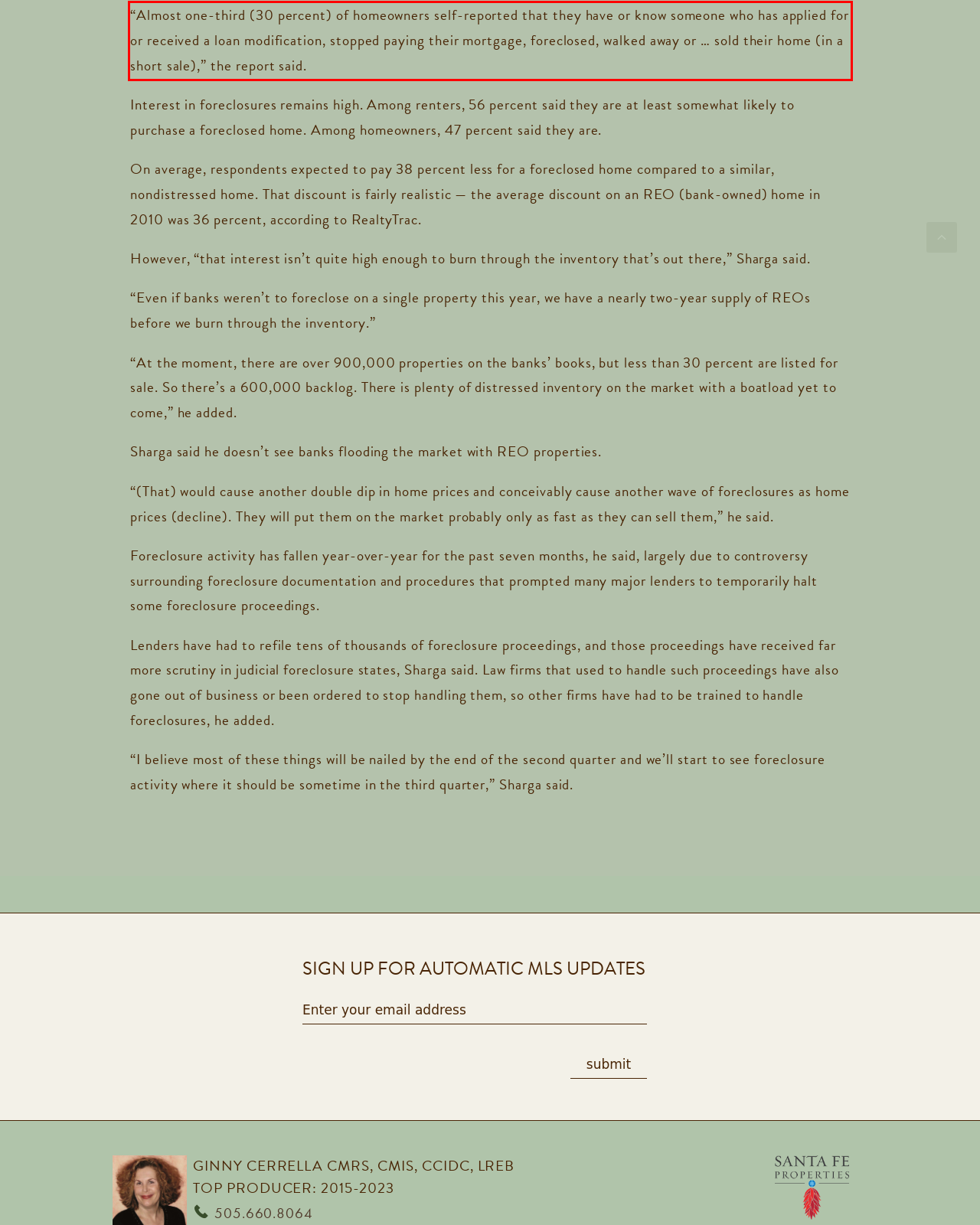Please identify and extract the text from the UI element that is surrounded by a red bounding box in the provided webpage screenshot.

“Almost one-third (30 percent) of homeowners self-reported that they have or know someone who has applied for or received a loan modification, stopped paying their mortgage, foreclosed, walked away or … sold their home (in a short sale),” the report said.